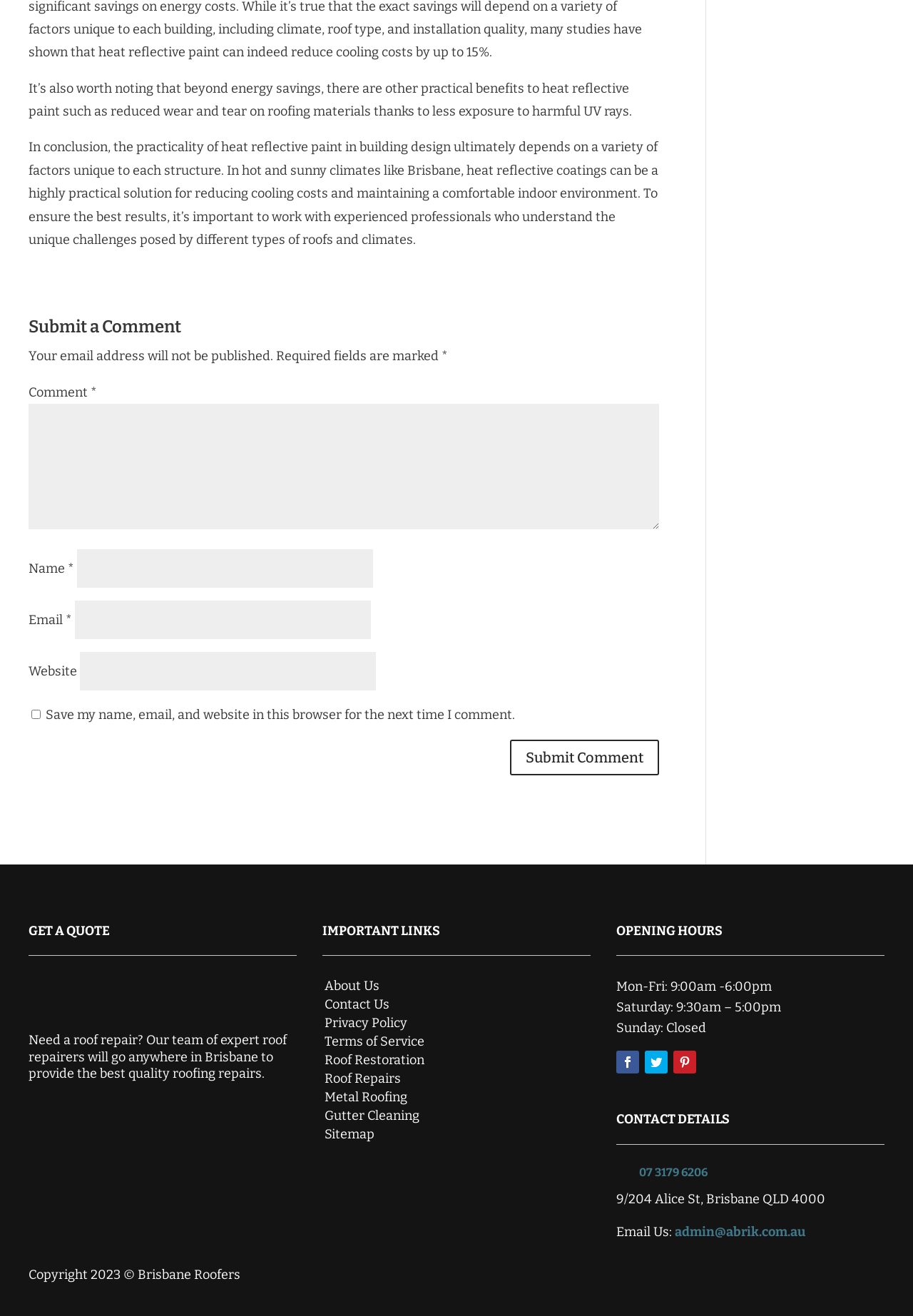Determine the bounding box coordinates of the clickable element to complete this instruction: "Contact us". Provide the coordinates in the format of four float numbers between 0 and 1, [left, top, right, bottom].

[0.355, 0.757, 0.427, 0.769]